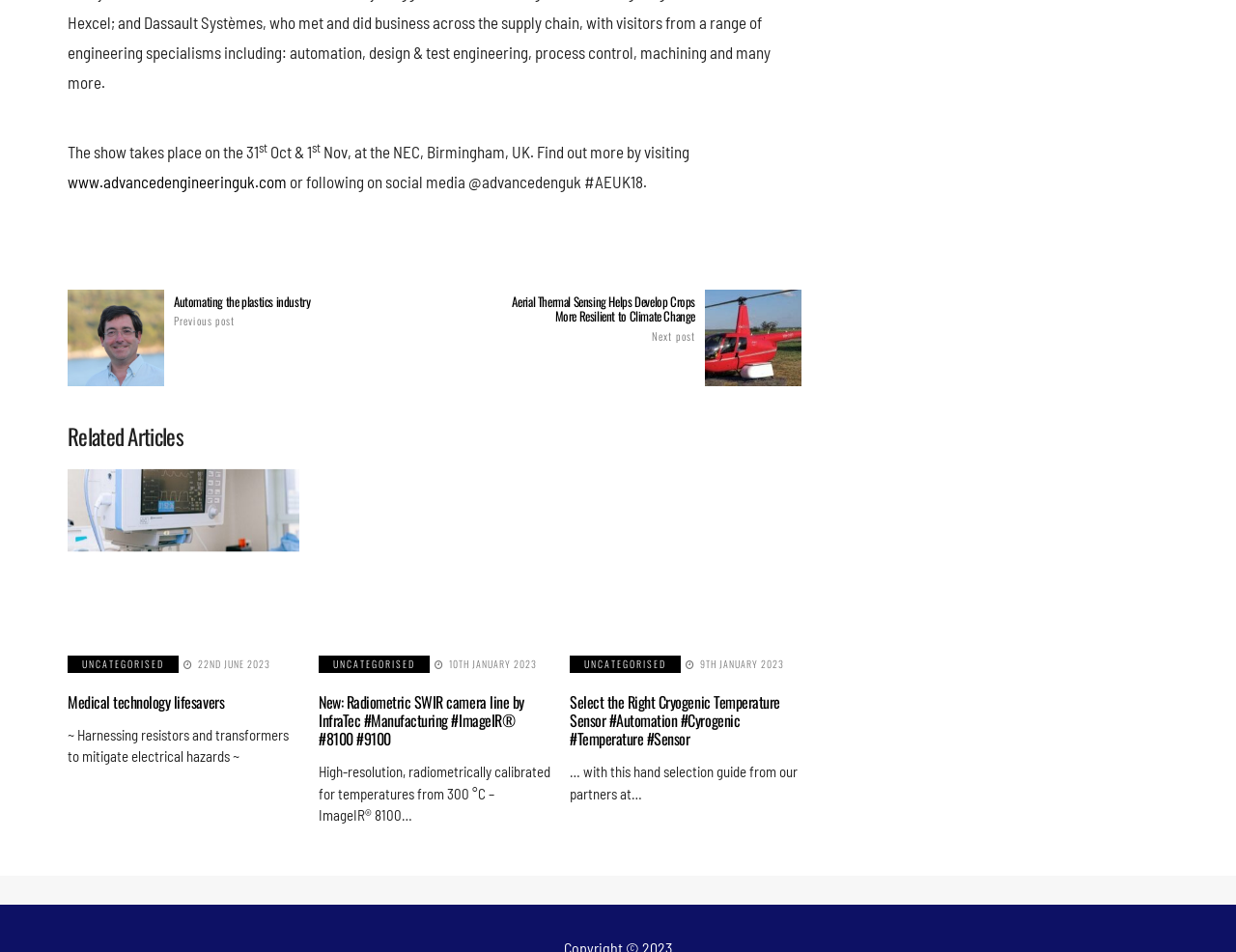Give a short answer to this question using one word or a phrase:
What is the date of the 'Select the Right Cryogenic Temperature Sensor' article?

9TH JANUARY 2023